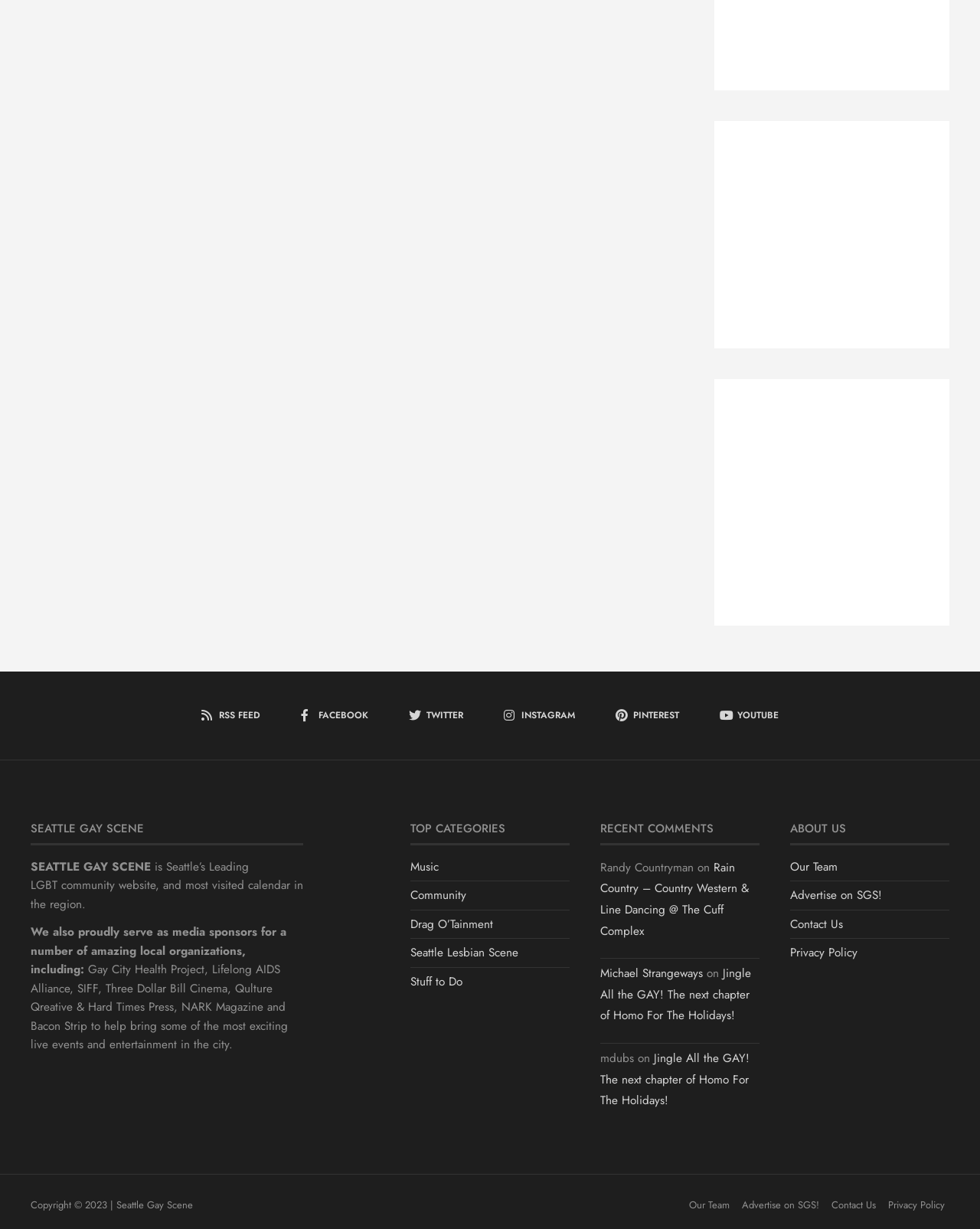Answer this question using a single word or a brief phrase:
What are the top categories on the website?

Music, Community, Drag O’Tainment, Seattle Lesbian Scene, Stuff to Do